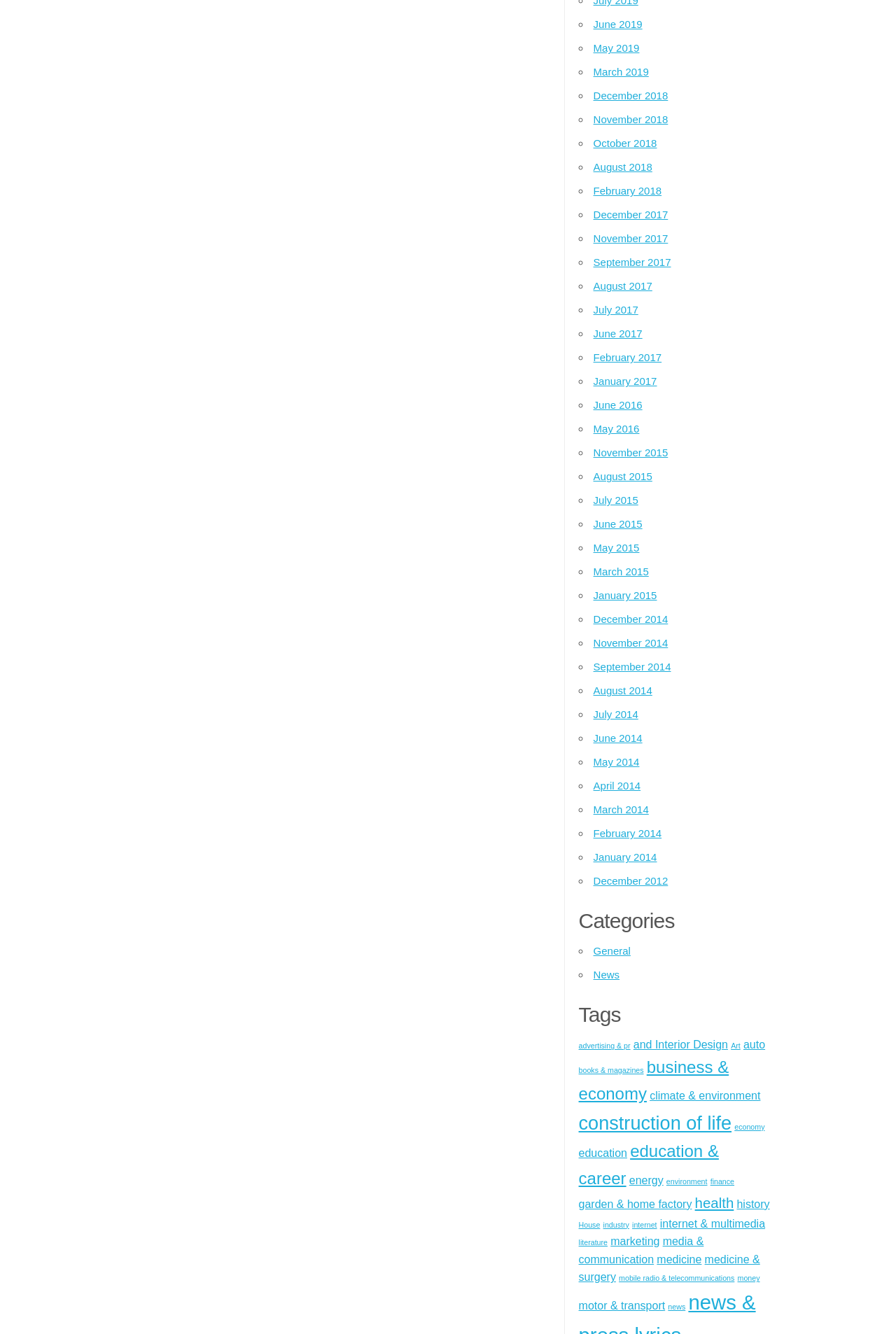Kindly respond to the following question with a single word or a brief phrase: 
What is the earliest month listed?

December 2012